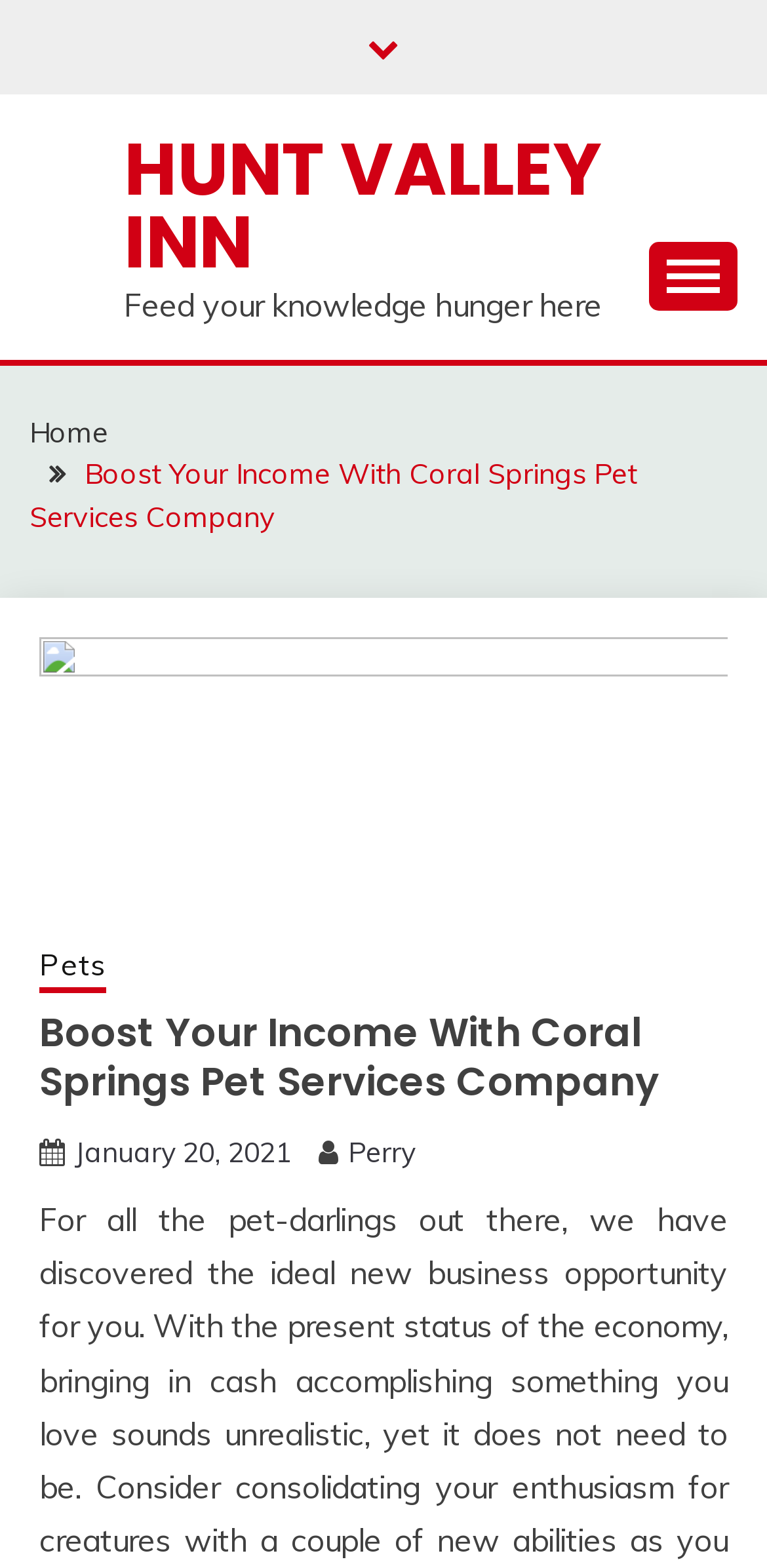Indicate the bounding box coordinates of the element that must be clicked to execute the instruction: "Click the January 20, 2021 link". The coordinates should be given as four float numbers between 0 and 1, i.e., [left, top, right, bottom].

[0.097, 0.724, 0.379, 0.746]